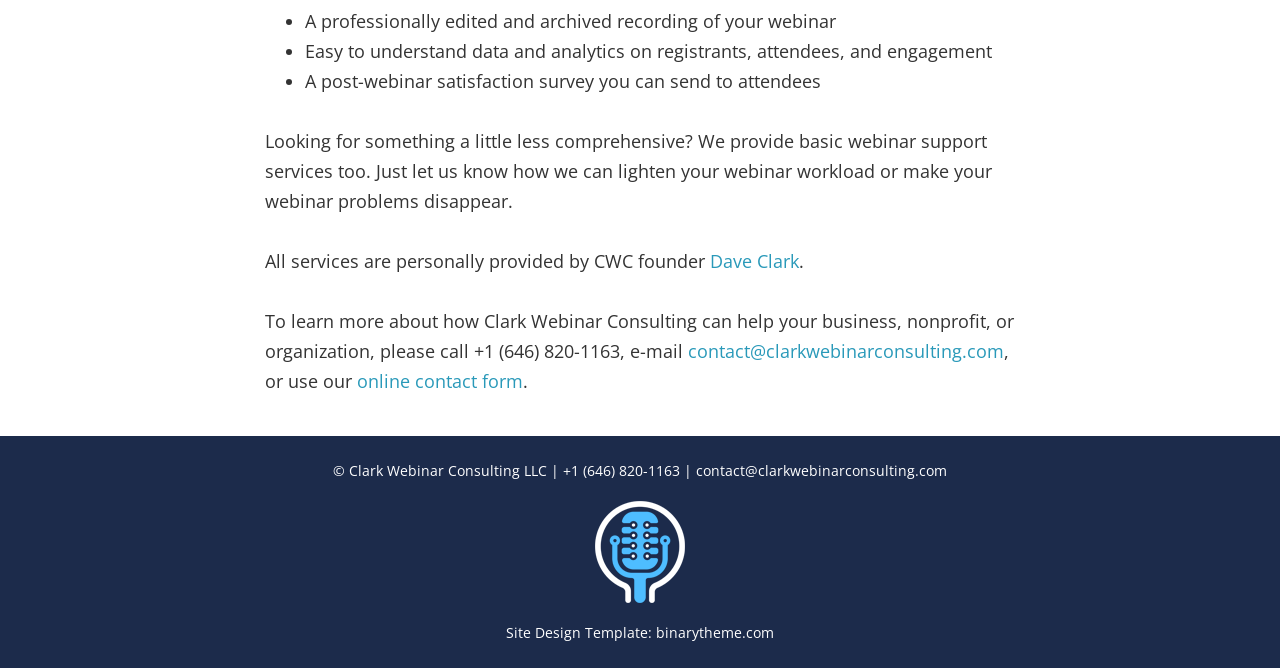Given the element description: "Dave Clark", predict the bounding box coordinates of the UI element it refers to, using four float numbers between 0 and 1, i.e., [left, top, right, bottom].

[0.555, 0.372, 0.624, 0.408]